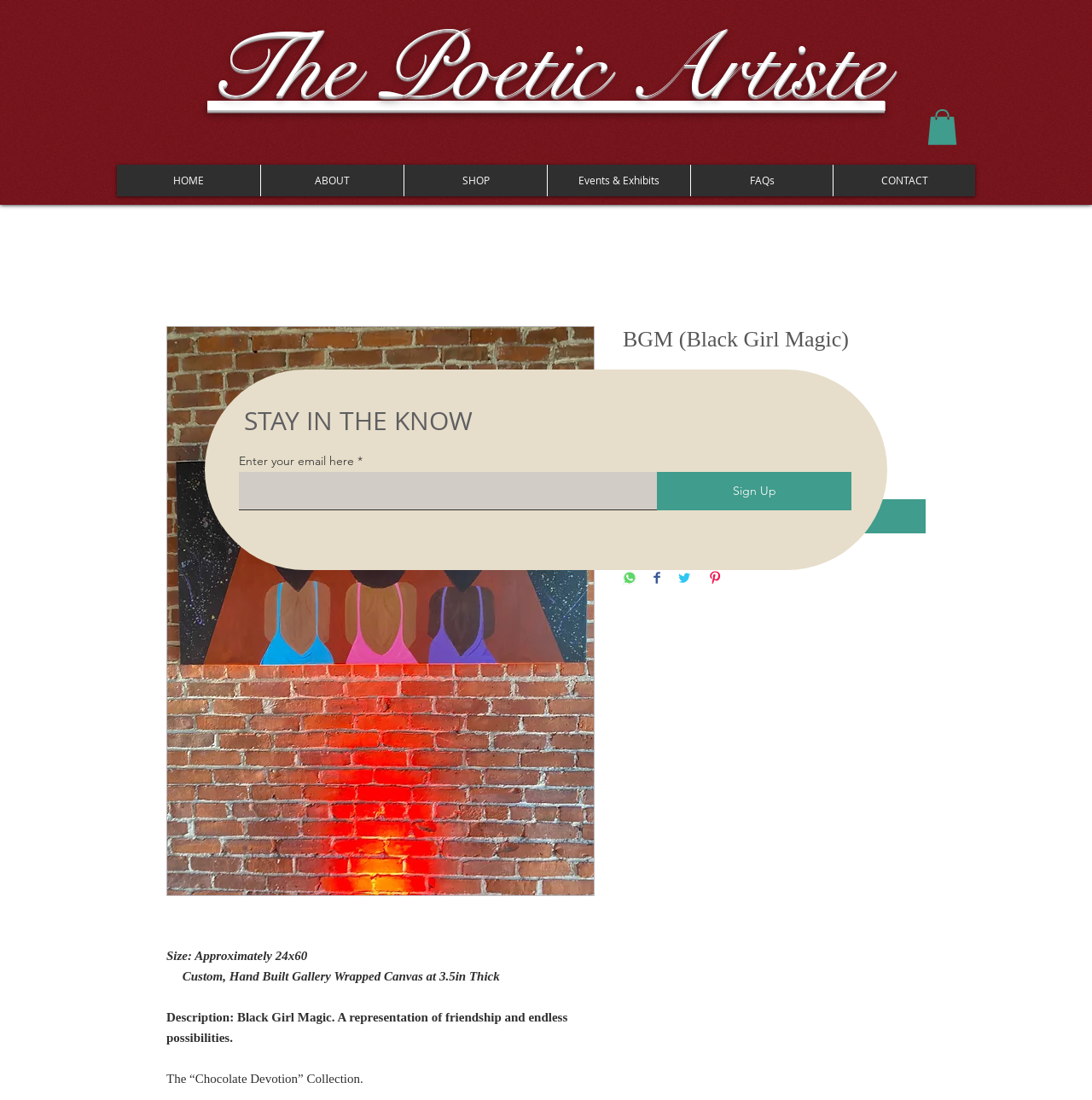Provide a short answer to the following question with just one word or phrase: What is the collection name of the artwork?

The “Chocolate Devotion” Collection